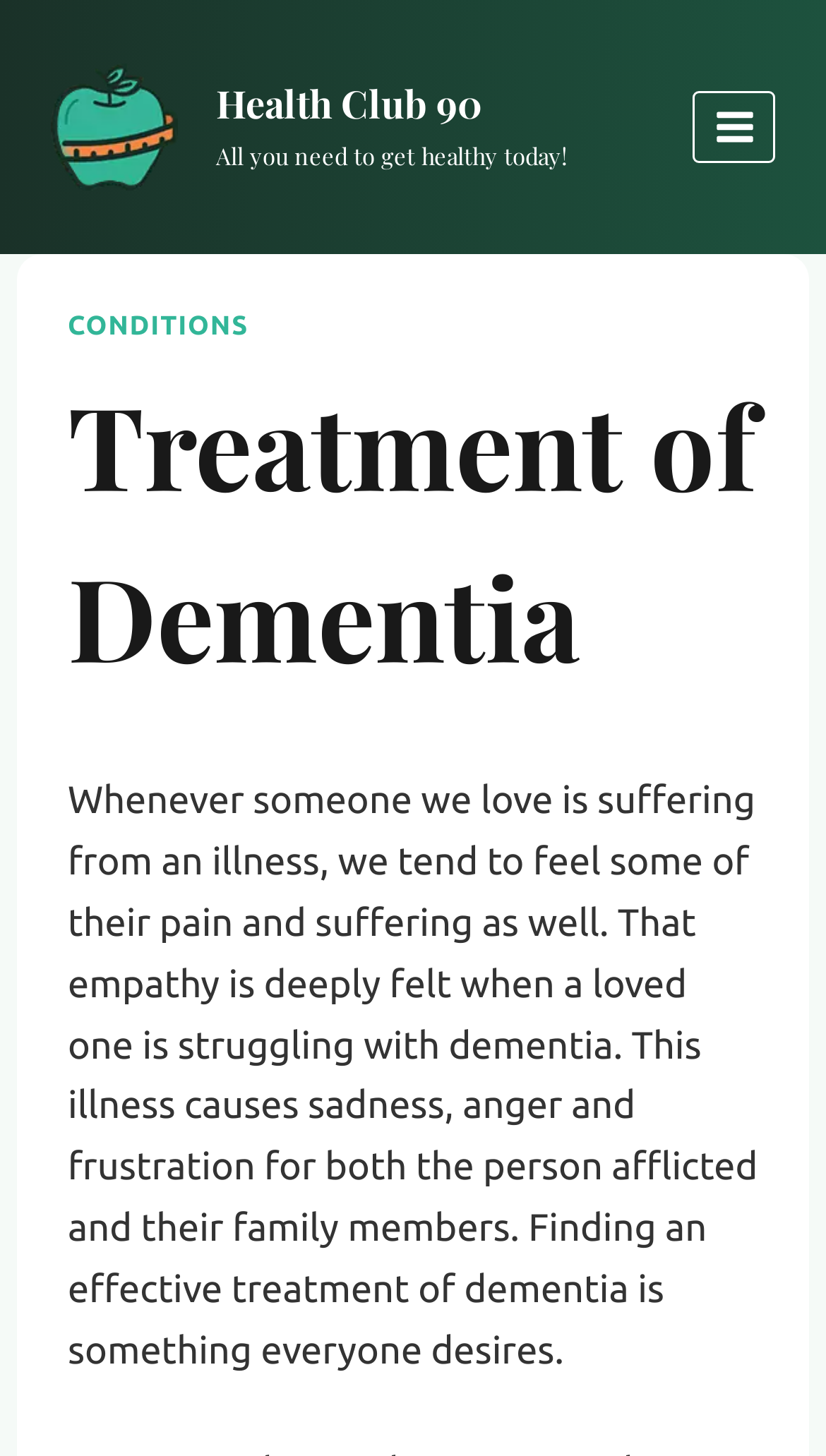Provide the bounding box coordinates for the UI element described in this sentence: "aria-label="Open menu"". The coordinates should be four float values between 0 and 1, i.e., [left, top, right, bottom].

[0.839, 0.063, 0.938, 0.111]